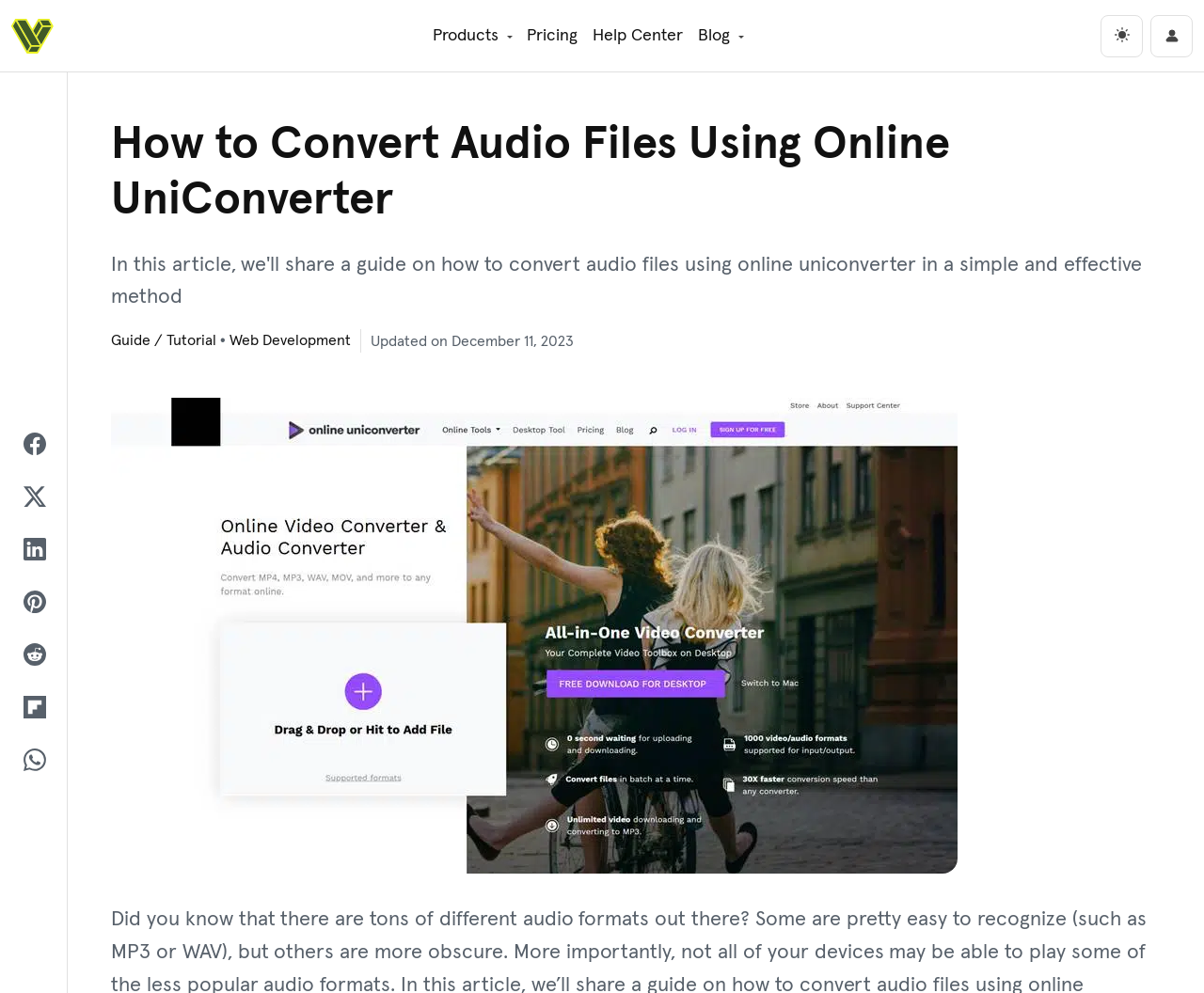Bounding box coordinates are specified in the format (top-left x, top-left y, bottom-right x, bottom-right y). All values are floating point numbers bounded between 0 and 1. Please provide the bounding box coordinate of the region this sentence describes: parent_node: Products

[0.009, 0.003, 0.056, 0.07]